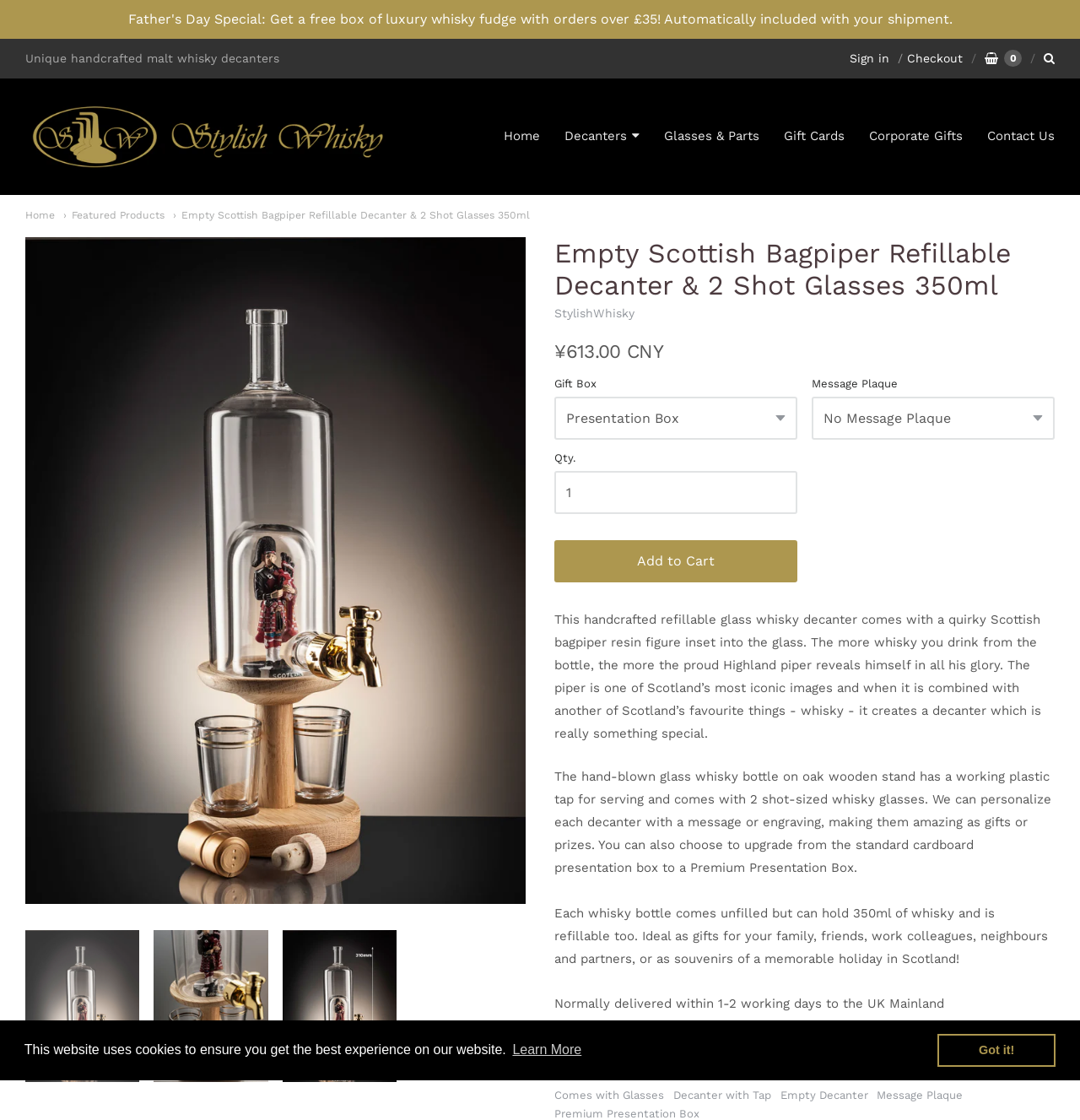Using the webpage screenshot, locate the HTML element that fits the following description and provide its bounding box: "LOGIN".

None